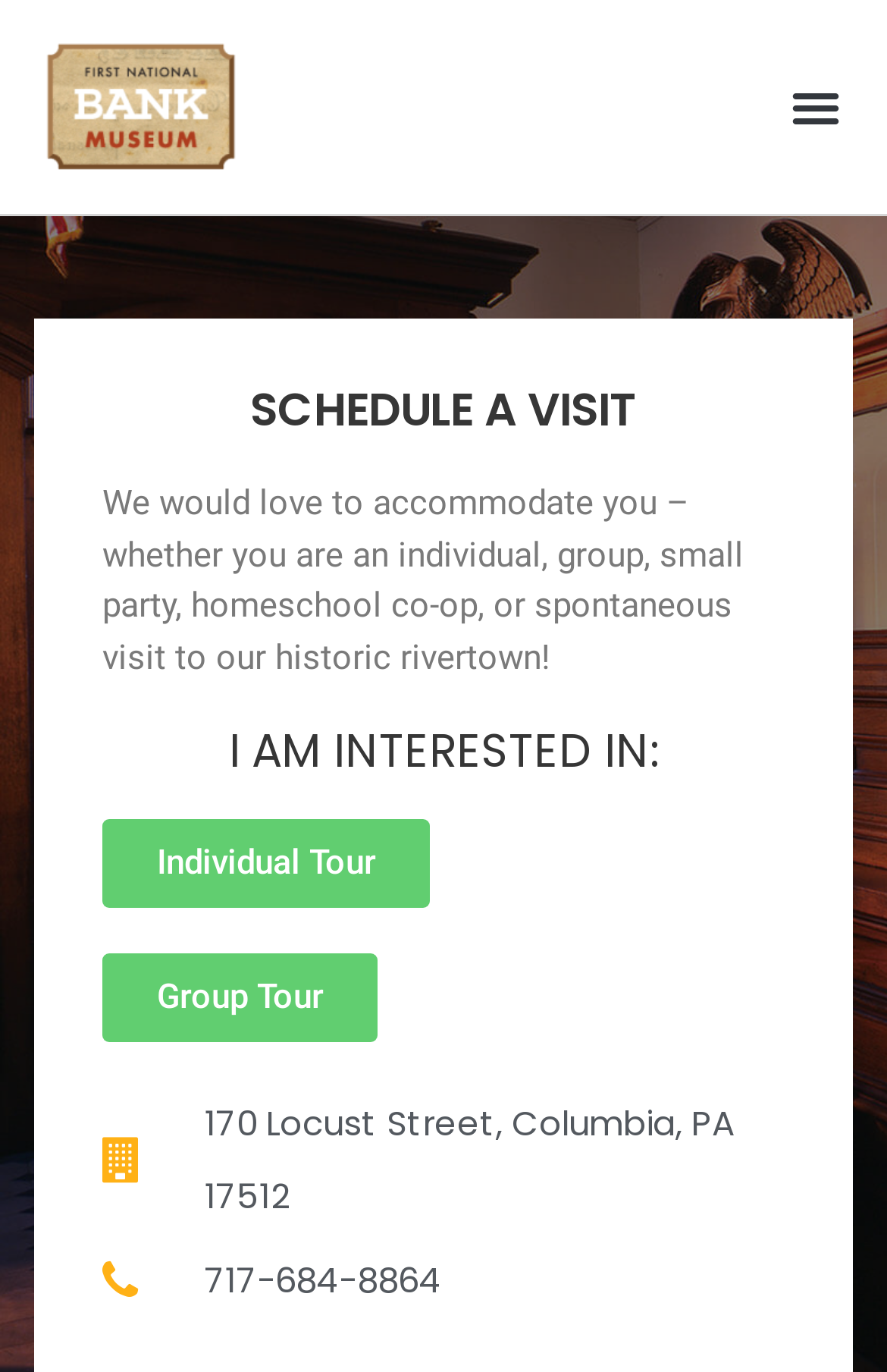Give a full account of the webpage's elements and their arrangement.

The webpage is about scheduling a visit to a historic rivertown, specifically the First National Bank in Columbia, PA. At the top right corner, there is a "CLOSE" button. Below it, there is a navigation menu with links to "Home", "Explore", "About", "History", "Services", "Tours", "Museum Services", "Guide Services", "Gallery", "Visit!", "Schedule A Visit", "Individuals", "Groups", and "Contact". 

On the left side, there is a search bar with a "Search" button. Below the search bar, there is a heading "ARCHIVES". 

On the top left corner, there is a link to an unknown page. Next to it, there is a "Menu Toggle" button. 

The main content of the webpage is divided into three sections. The first section has a heading "SCHEDULE A VISIT" and a paragraph of text describing the types of visitors they can accommodate. 

The second section has a heading "I AM INTERESTED IN:" and provides two links to "Individual Tour" and "Group Tour". 

The third section displays the address "170 Locust Street, Columbia, PA 17512" and a phone number "717-684-8864" at the bottom of the page.